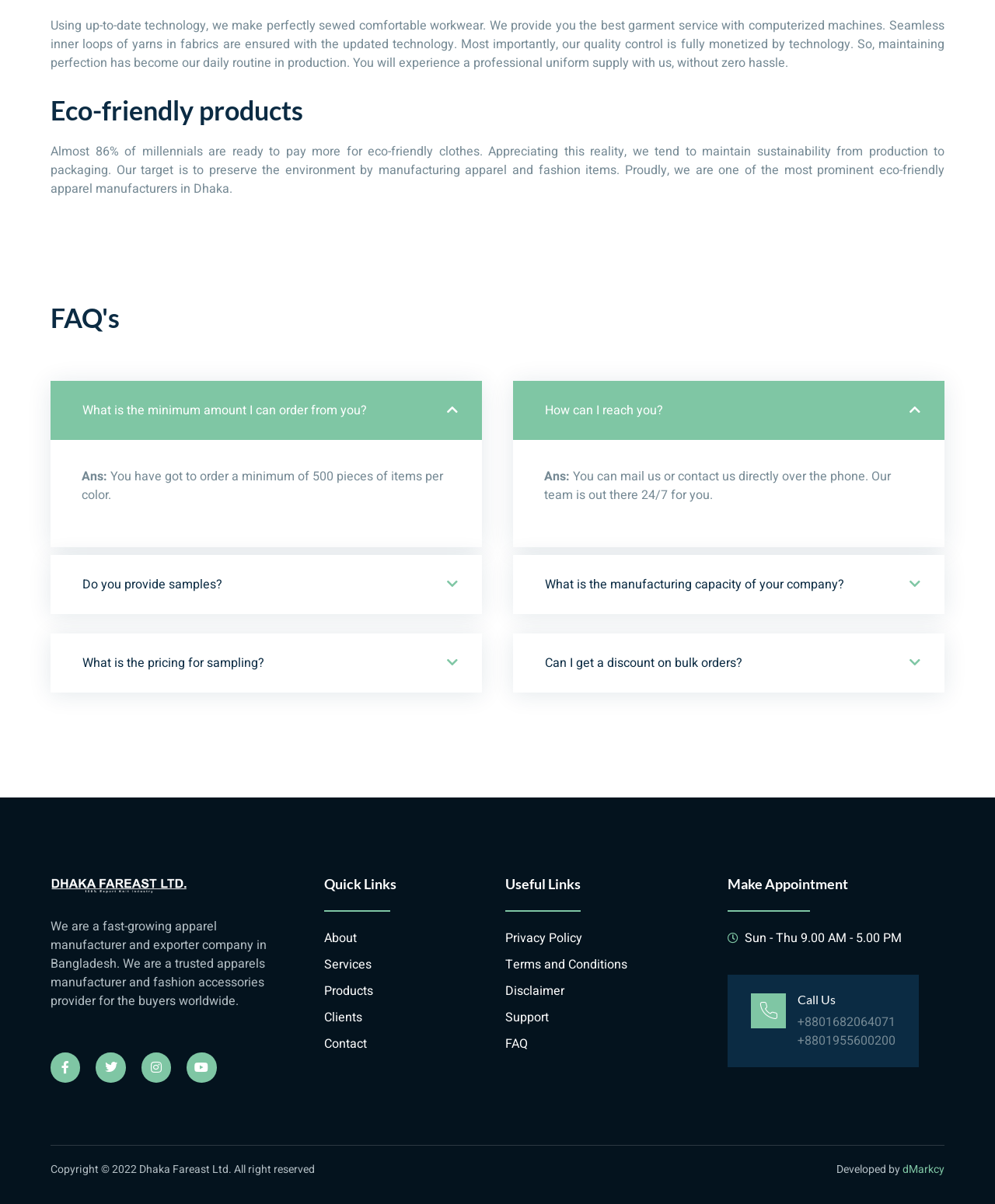Please provide a comprehensive response to the question based on the details in the image: What is the minimum order quantity per color?

According to the FAQ section, the minimum order quantity per color is 500 pieces, as stated in the answer to the question 'What is the minimum amount I can order from you?'.